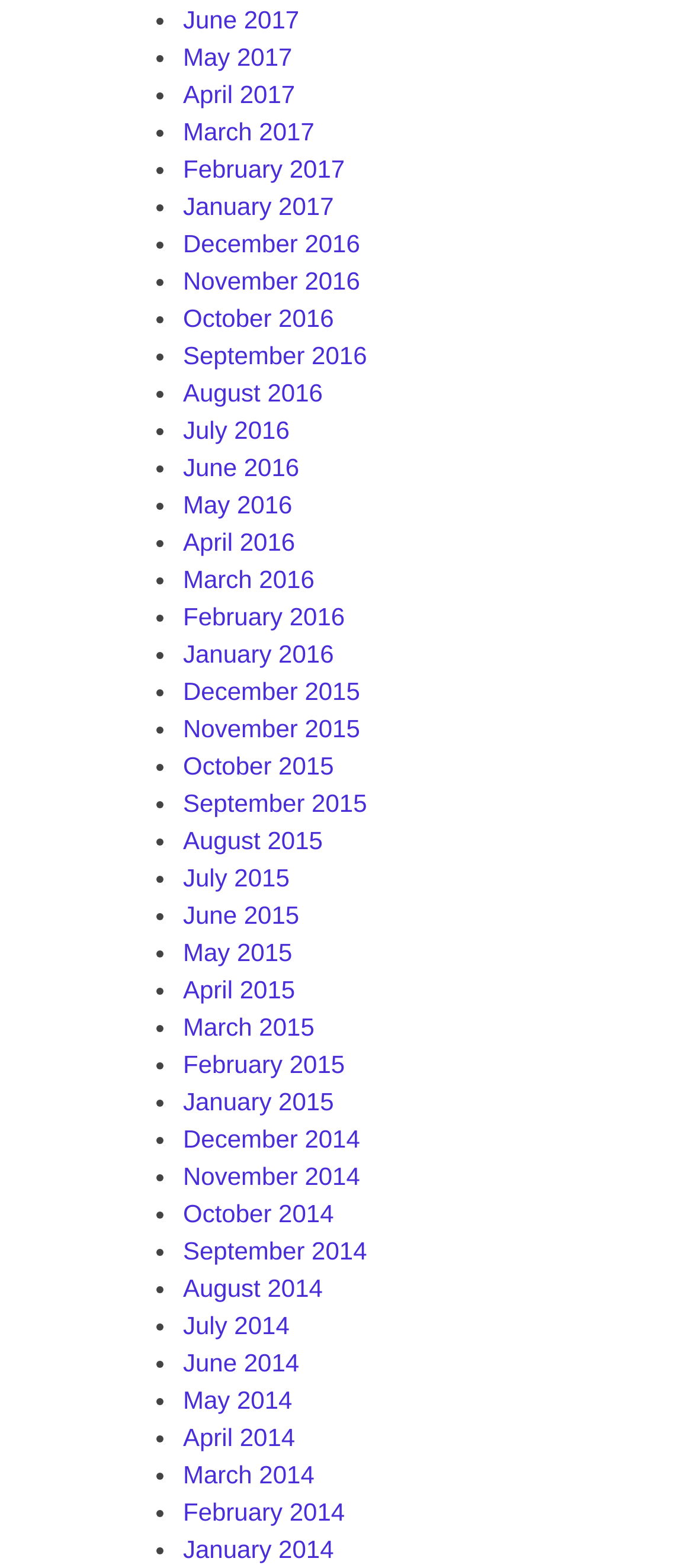What is the earliest month listed?
Provide a detailed answer to the question using information from the image.

I looked at the list of links and found the earliest month listed, which is December 2014.